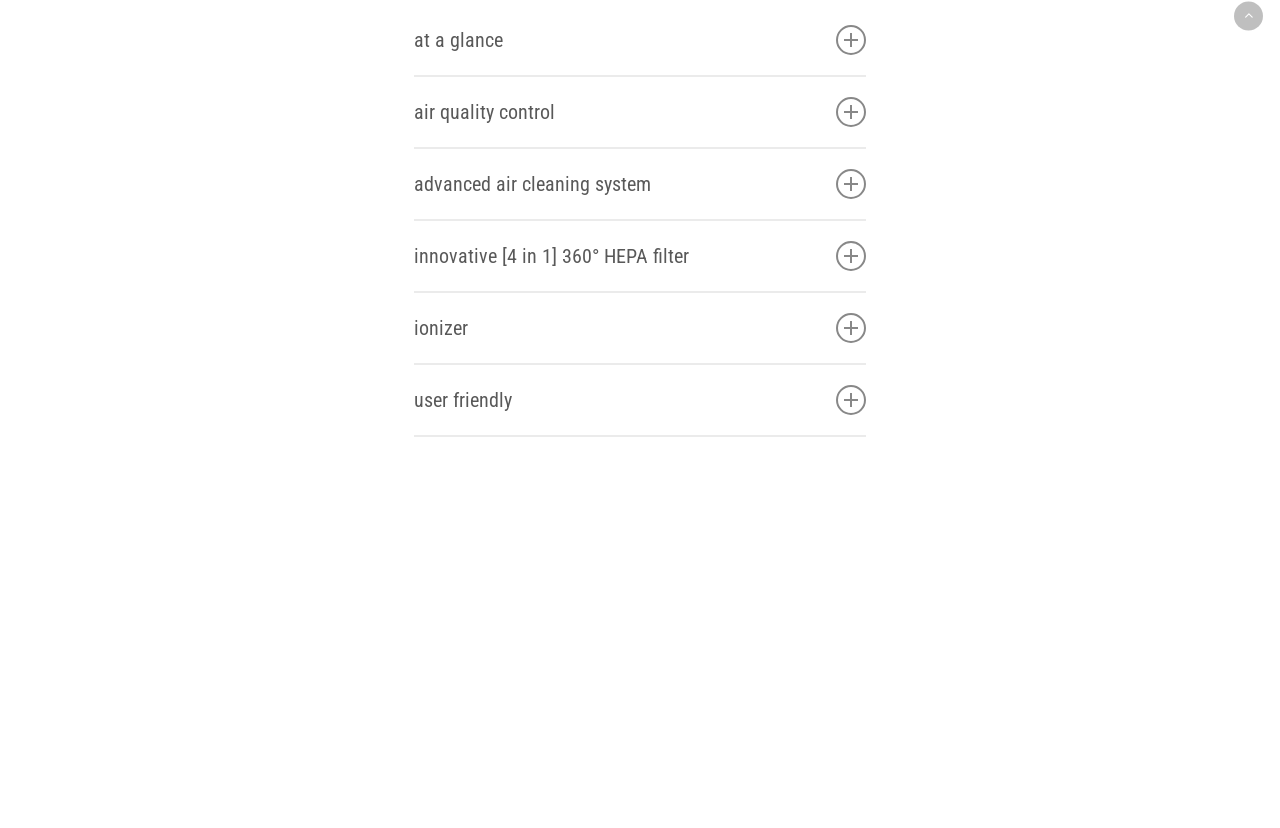Give the bounding box coordinates for this UI element: "Kids". The coordinates should be four float numbers between 0 and 1, arranged as [left, top, right, bottom].

None